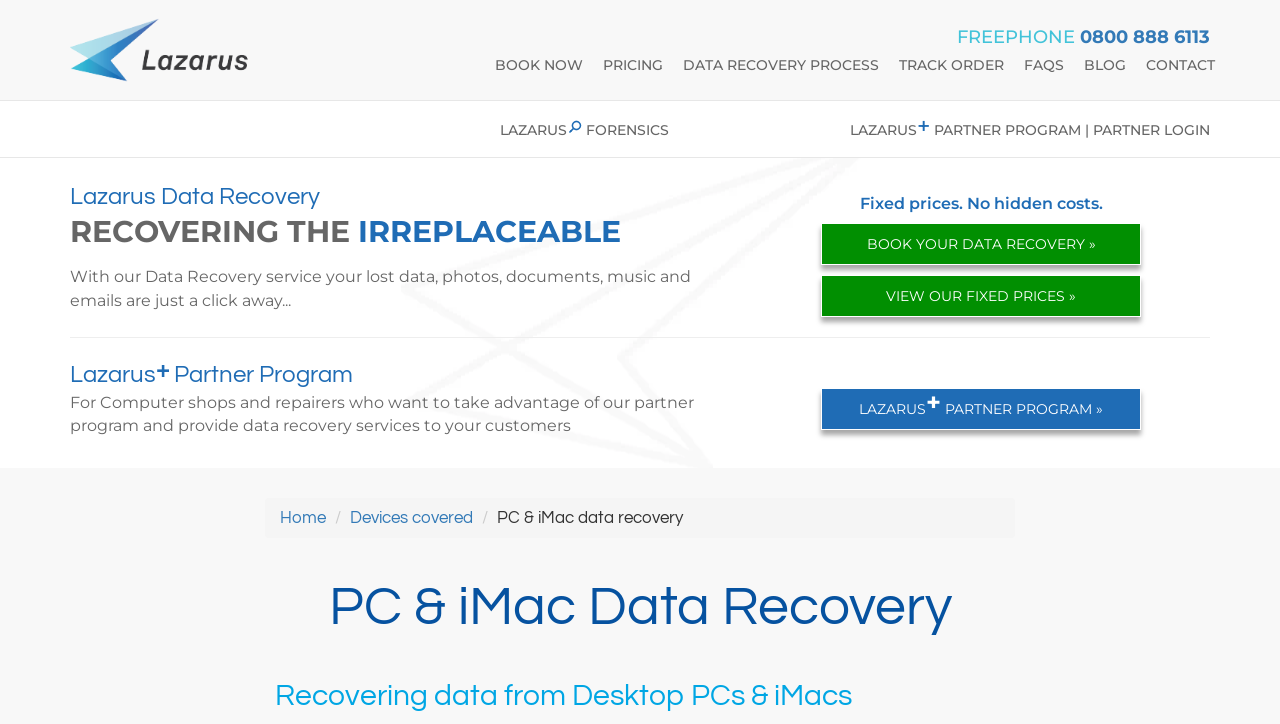What is the partner program for?
Give a one-word or short phrase answer based on the image.

Computer shops and repairers